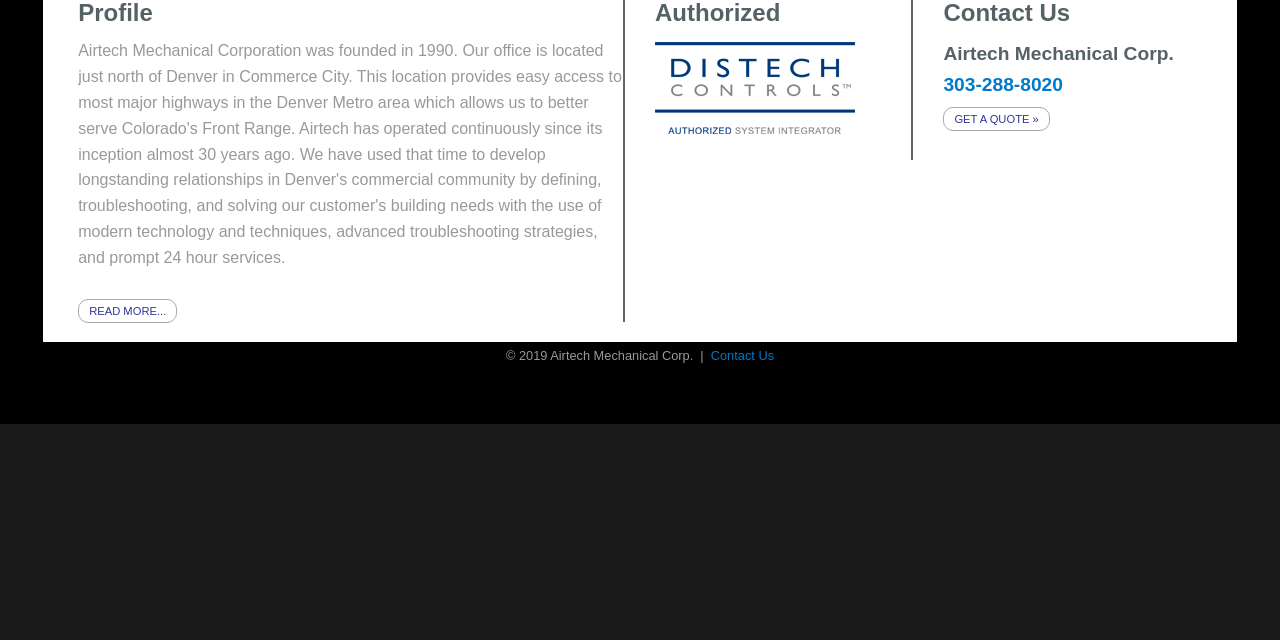Using the provided description: "303-288-8020", find the bounding box coordinates of the corresponding UI element. The output should be four float numbers between 0 and 1, in the format [left, top, right, bottom].

[0.737, 0.116, 0.83, 0.149]